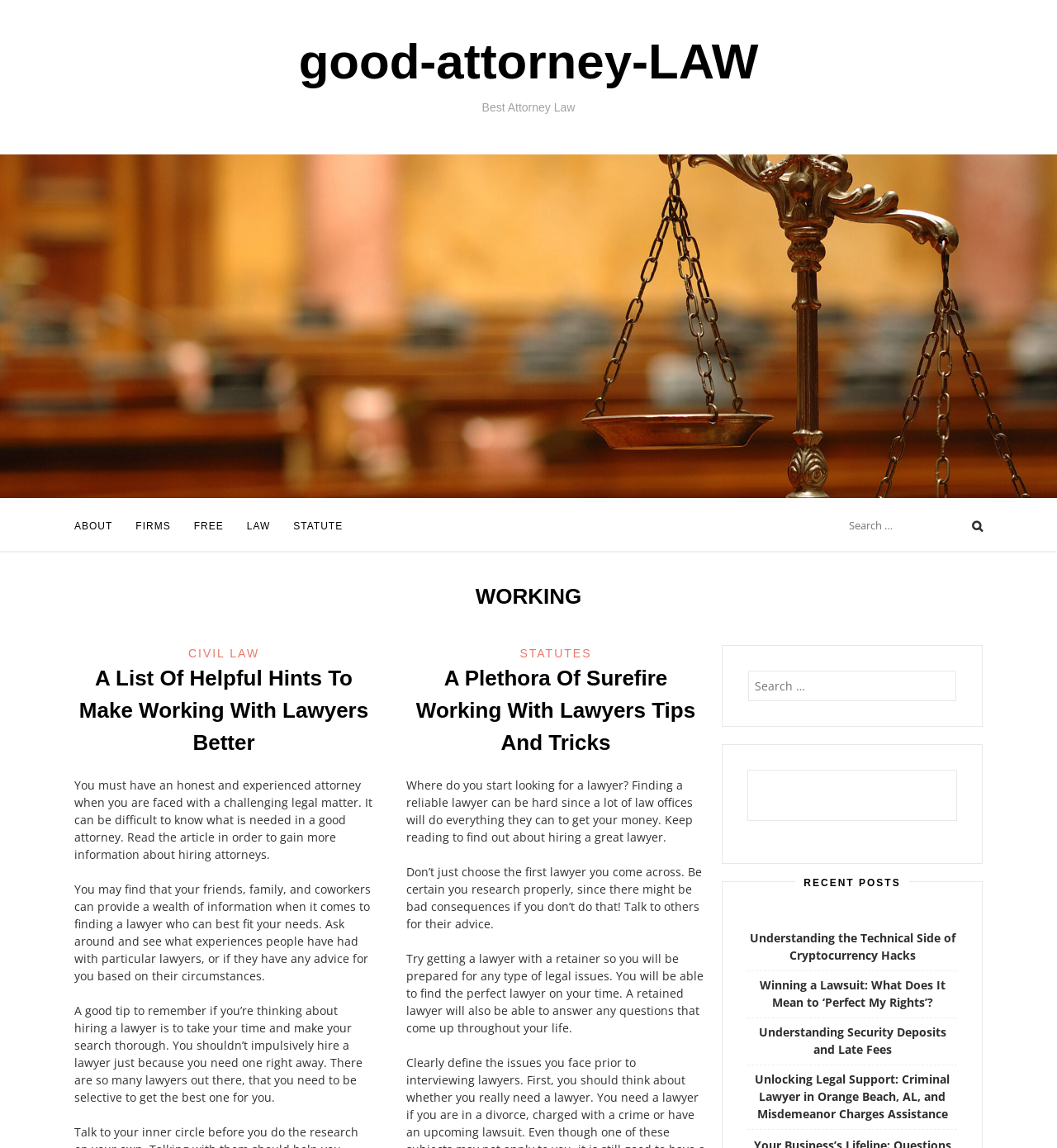Determine the bounding box coordinates of the region that needs to be clicked to achieve the task: "Search for a keyword in the secondary search bar".

[0.708, 0.584, 0.905, 0.611]